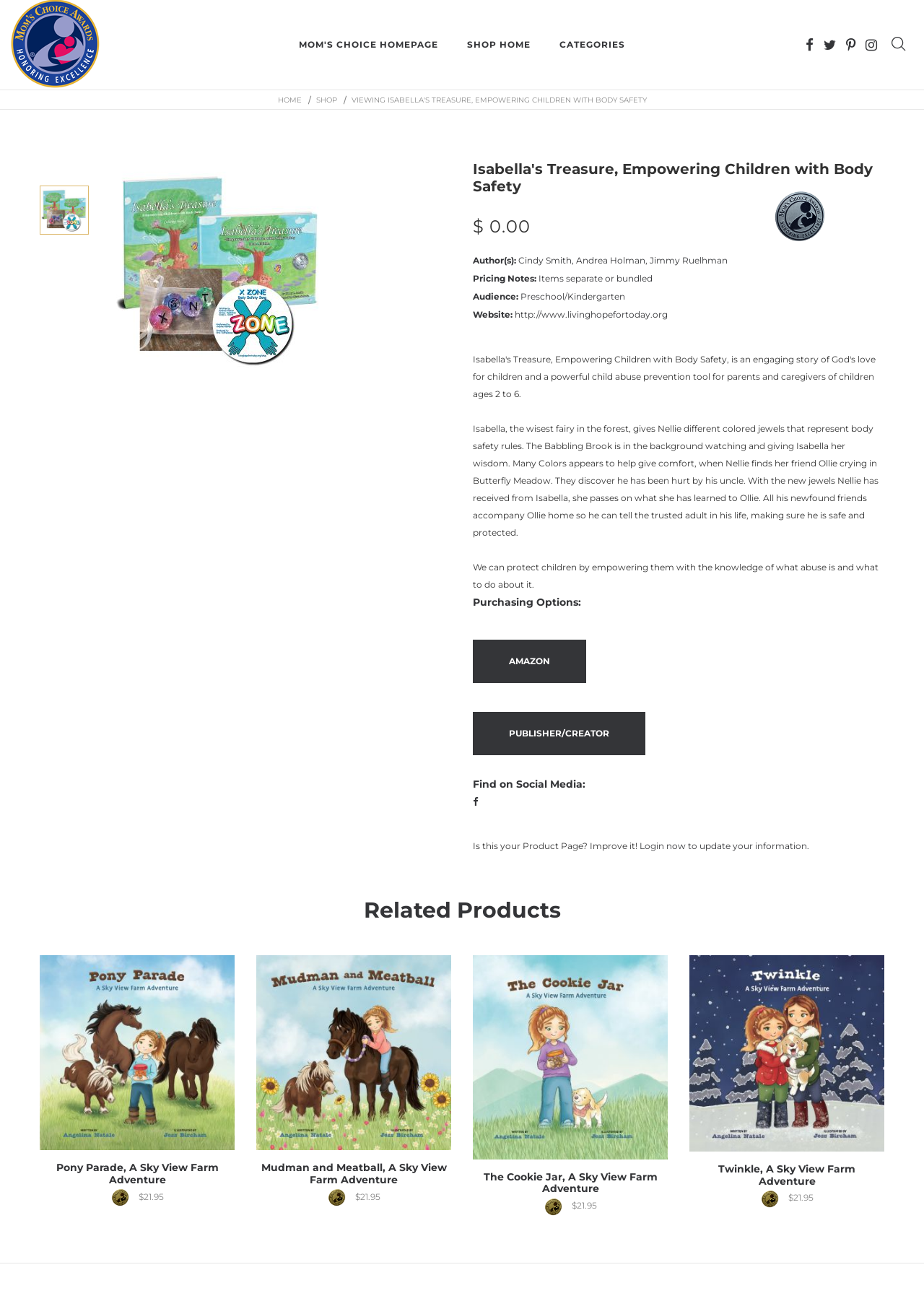Given the element description: "Mom's Choice Homepage", predict the bounding box coordinates of this UI element. The coordinates must be four float numbers between 0 and 1, given as [left, top, right, bottom].

[0.309, 0.023, 0.488, 0.045]